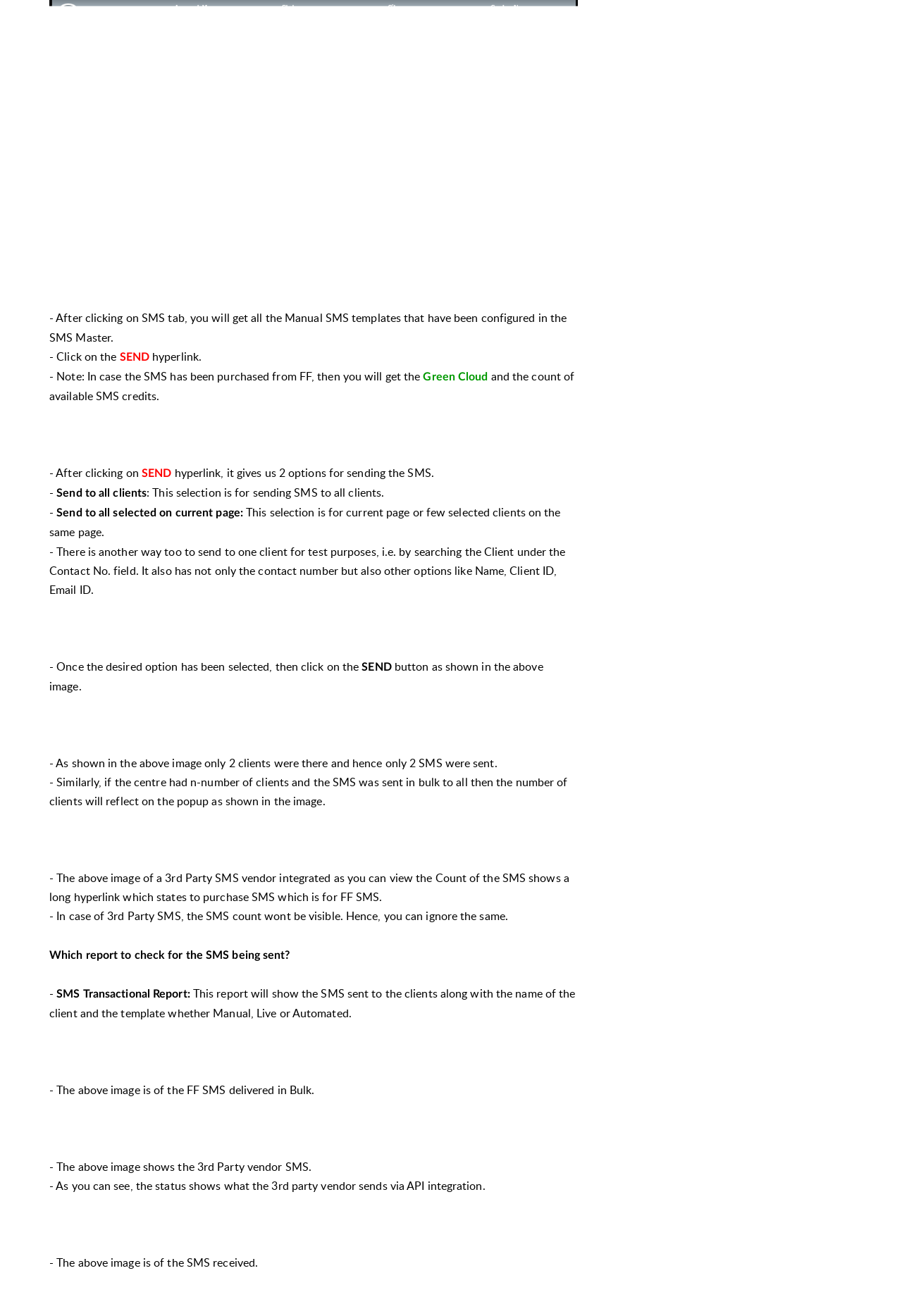What report shows the SMS sent to clients?
Analyze the image and provide a thorough answer to the question.

The SMS Transactional Report will show the SMS sent to the clients along with the name of the client and the template whether Manual, Live or Automated. This report can be used to check for the SMS being sent.